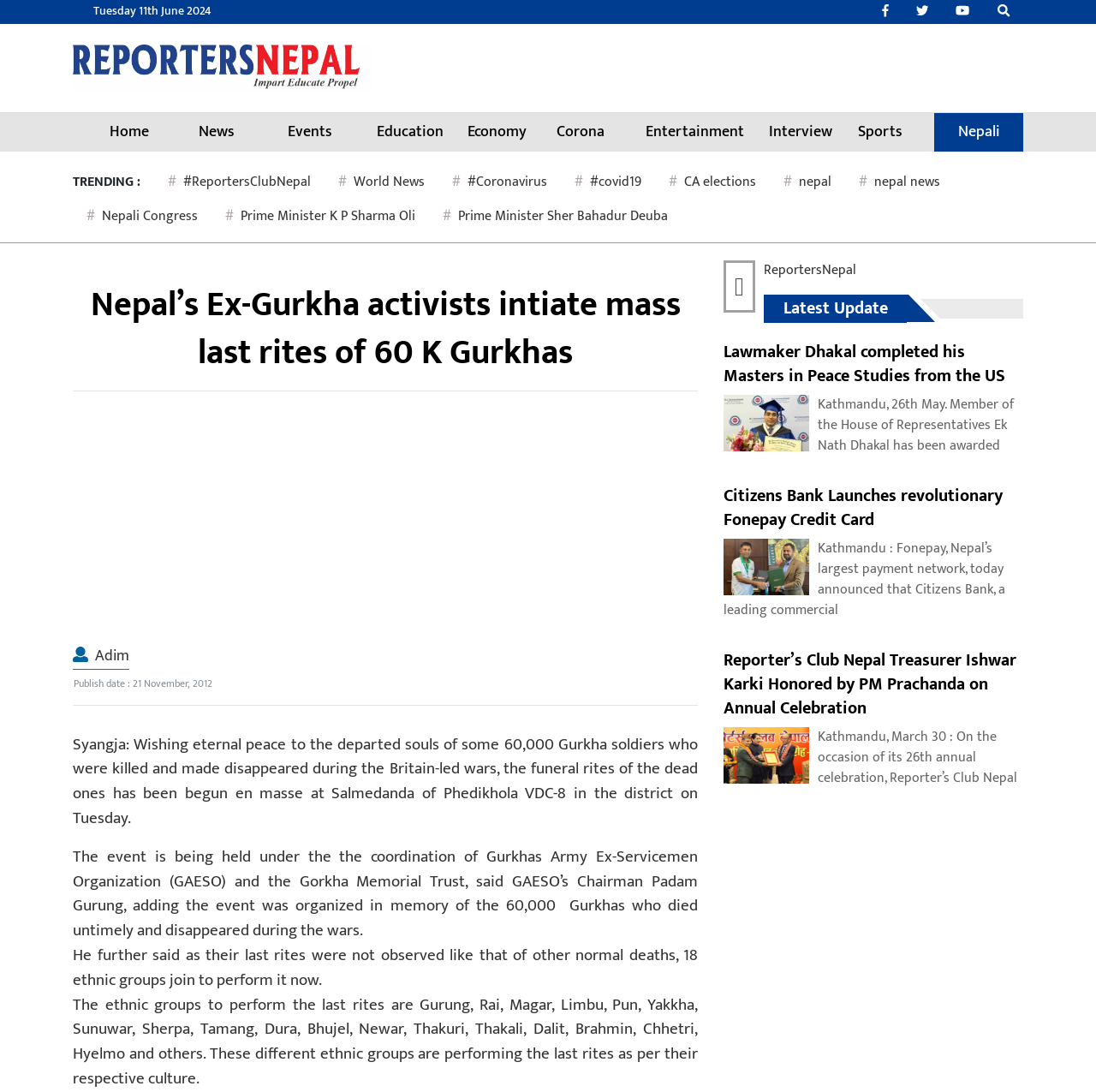Determine the bounding box of the UI component based on this description: "# nepal news". The bounding box coordinates should be four float values between 0 and 1, i.e., [left, top, right, bottom].

[0.771, 0.151, 0.87, 0.182]